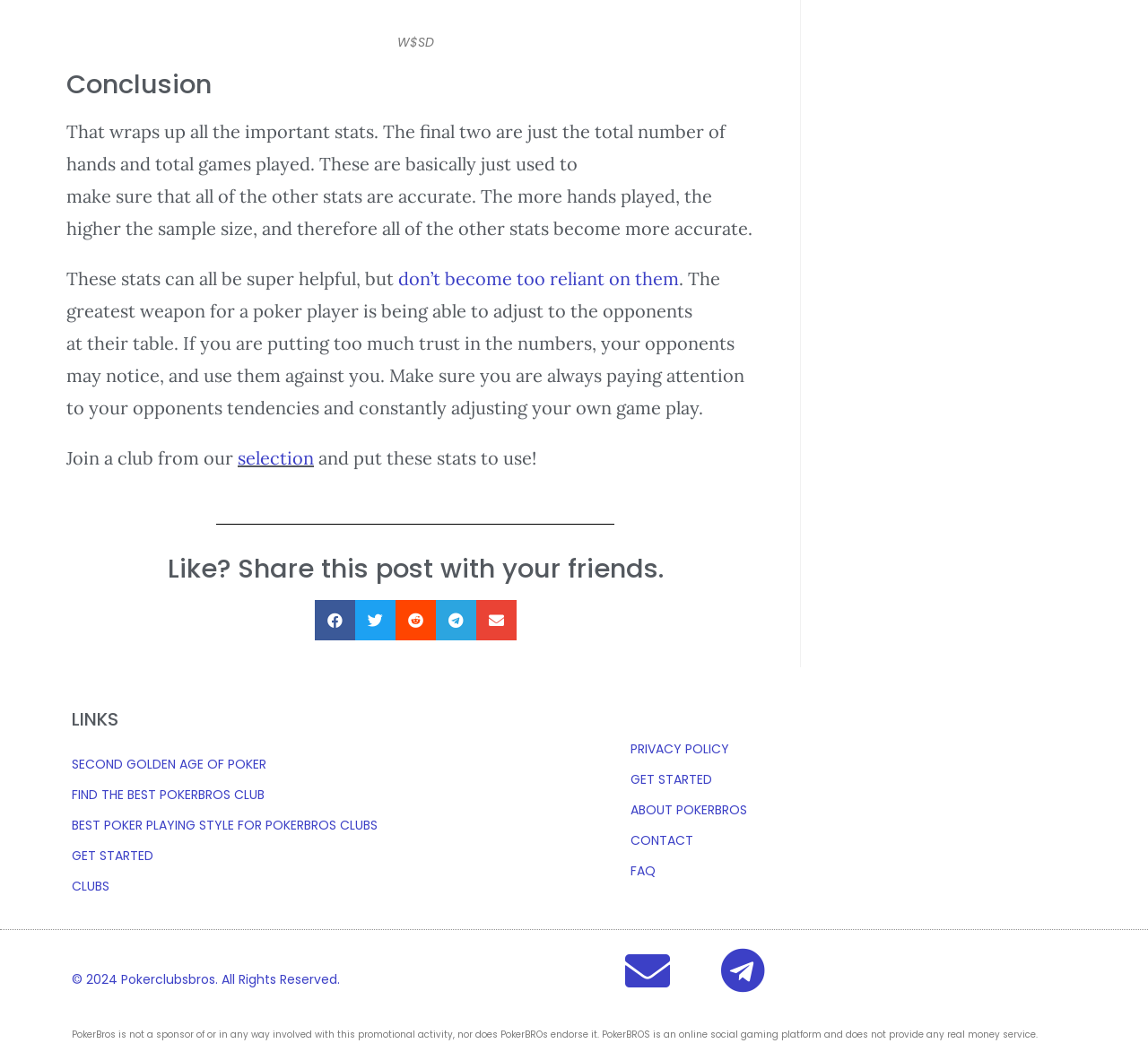Provide the bounding box coordinates for the UI element described in this sentence: "iPad Insight". The coordinates should be four float values between 0 and 1, i.e., [left, top, right, bottom].

None